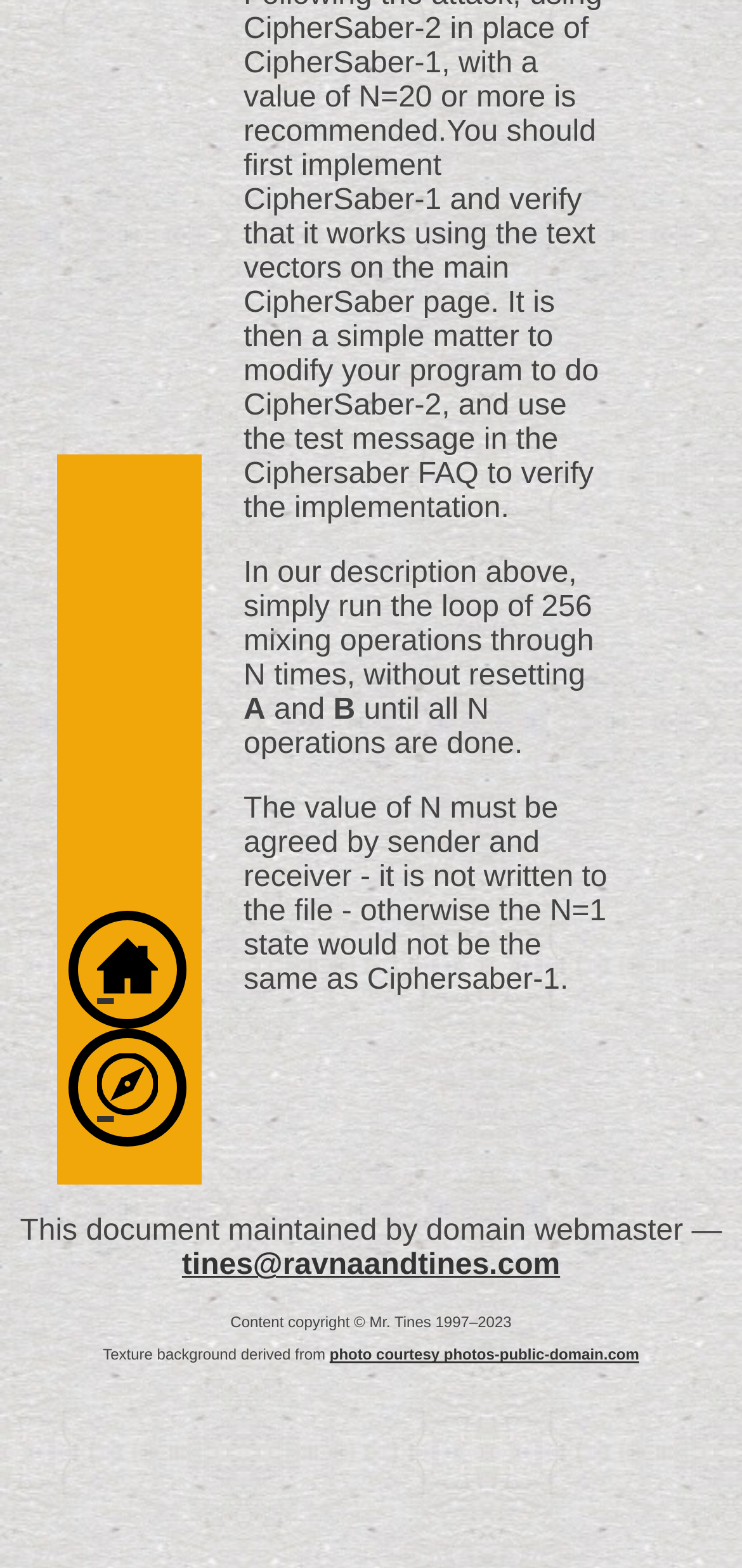What is the source of the texture background?
Please give a detailed and thorough answer to the question, covering all relevant points.

The text at the bottom of the page states 'Texture background derived from photo courtesy photos-public-domain.com', indicating that the texture background is derived from a photo courtesy of photos-public-domain.com.